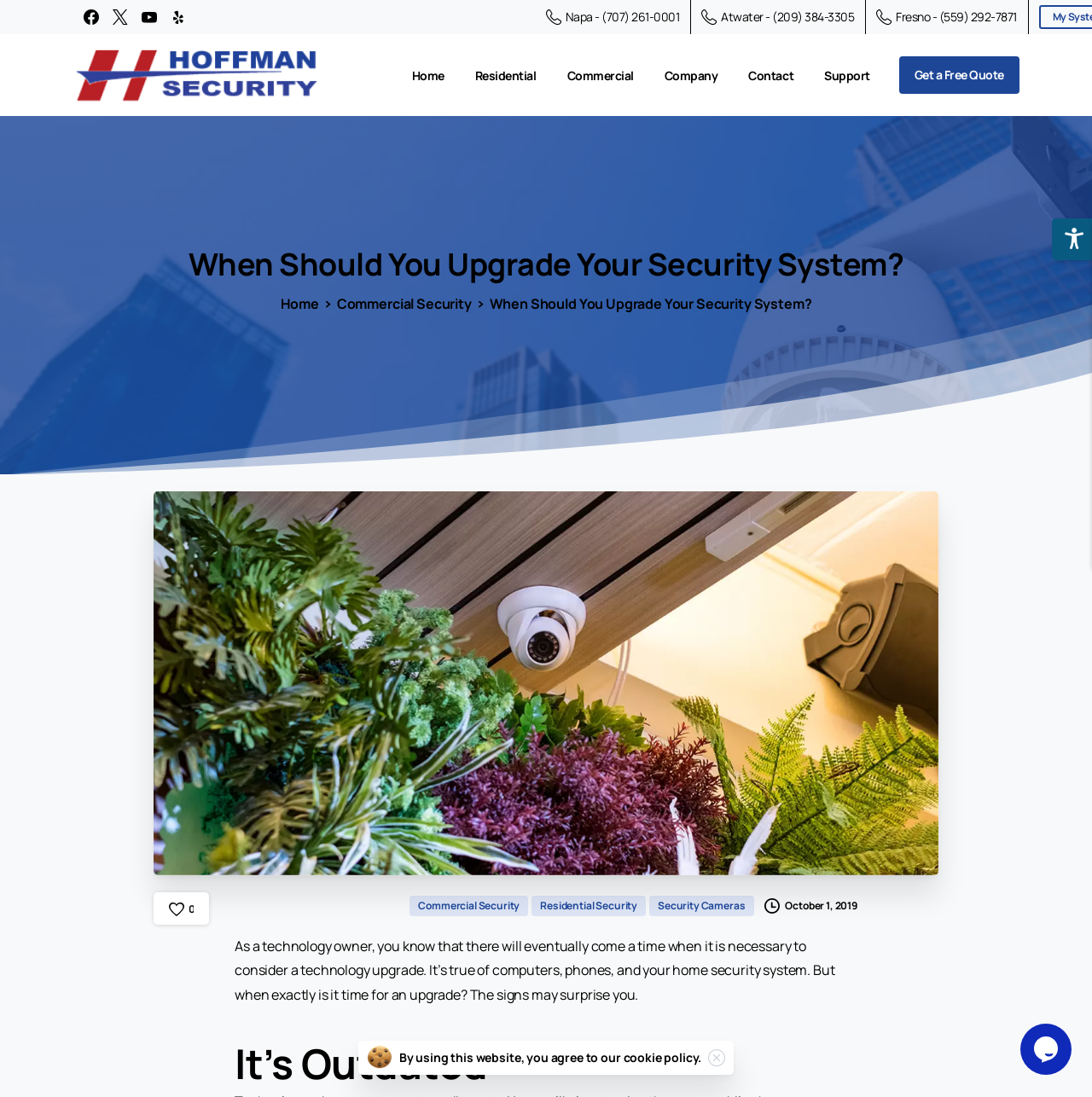How many navigation links are in the breadcrumb?
Provide an in-depth and detailed answer to the question.

I examined the navigation element with the description 'breadcrumb' and found three link elements inside it: 'Home', 'Commercial Security', and 'When Should You Upgrade Your Security System?'.